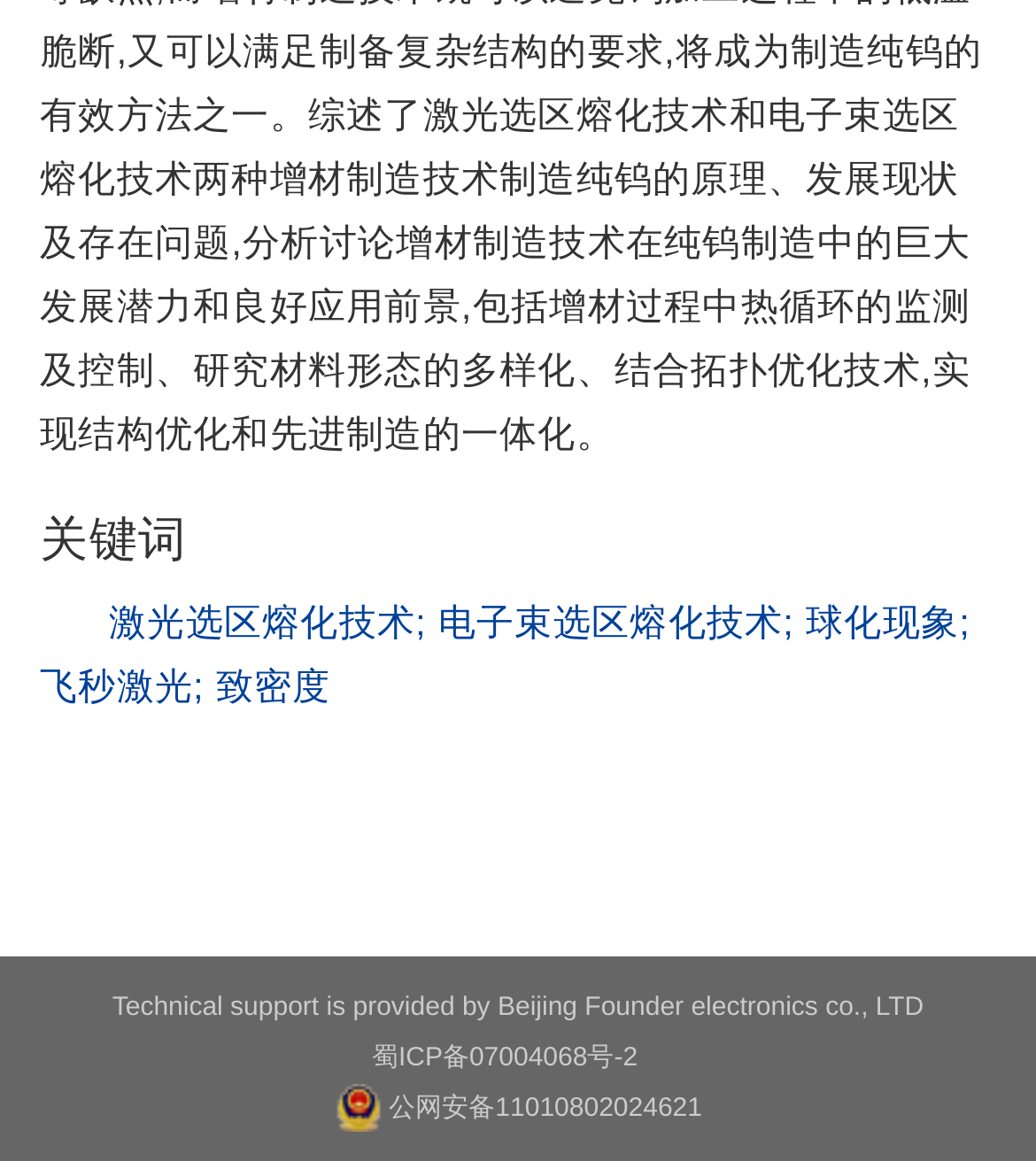How many columns of keywords are there?
From the screenshot, provide a brief answer in one word or phrase.

3